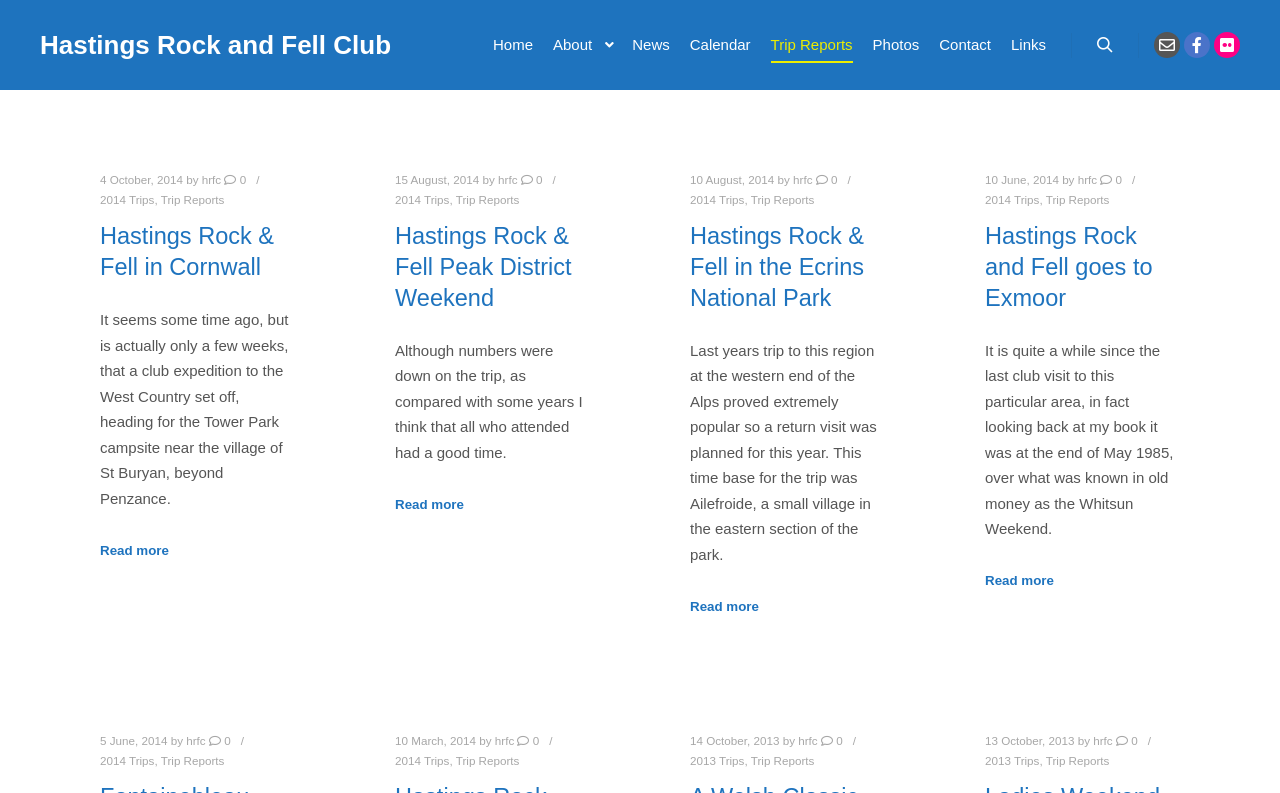What are the different sections of the website?
Please answer using one word or phrase, based on the screenshot.

Home, About, News, Calendar, Trip Reports, Photos, Contact, Links